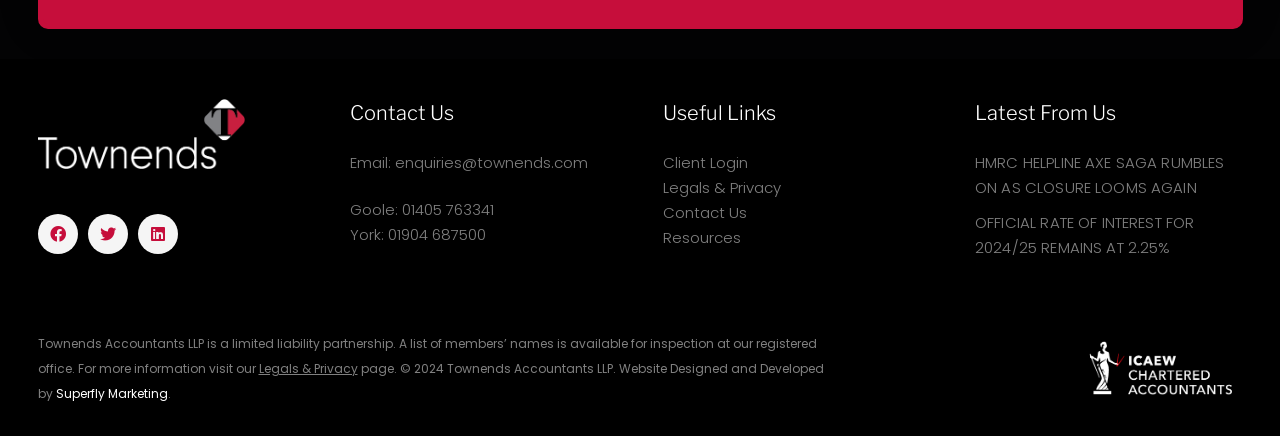Please provide the bounding box coordinates for the element that needs to be clicked to perform the instruction: "View Legals & Privacy". The coordinates must consist of four float numbers between 0 and 1, formatted as [left, top, right, bottom].

[0.202, 0.825, 0.279, 0.864]